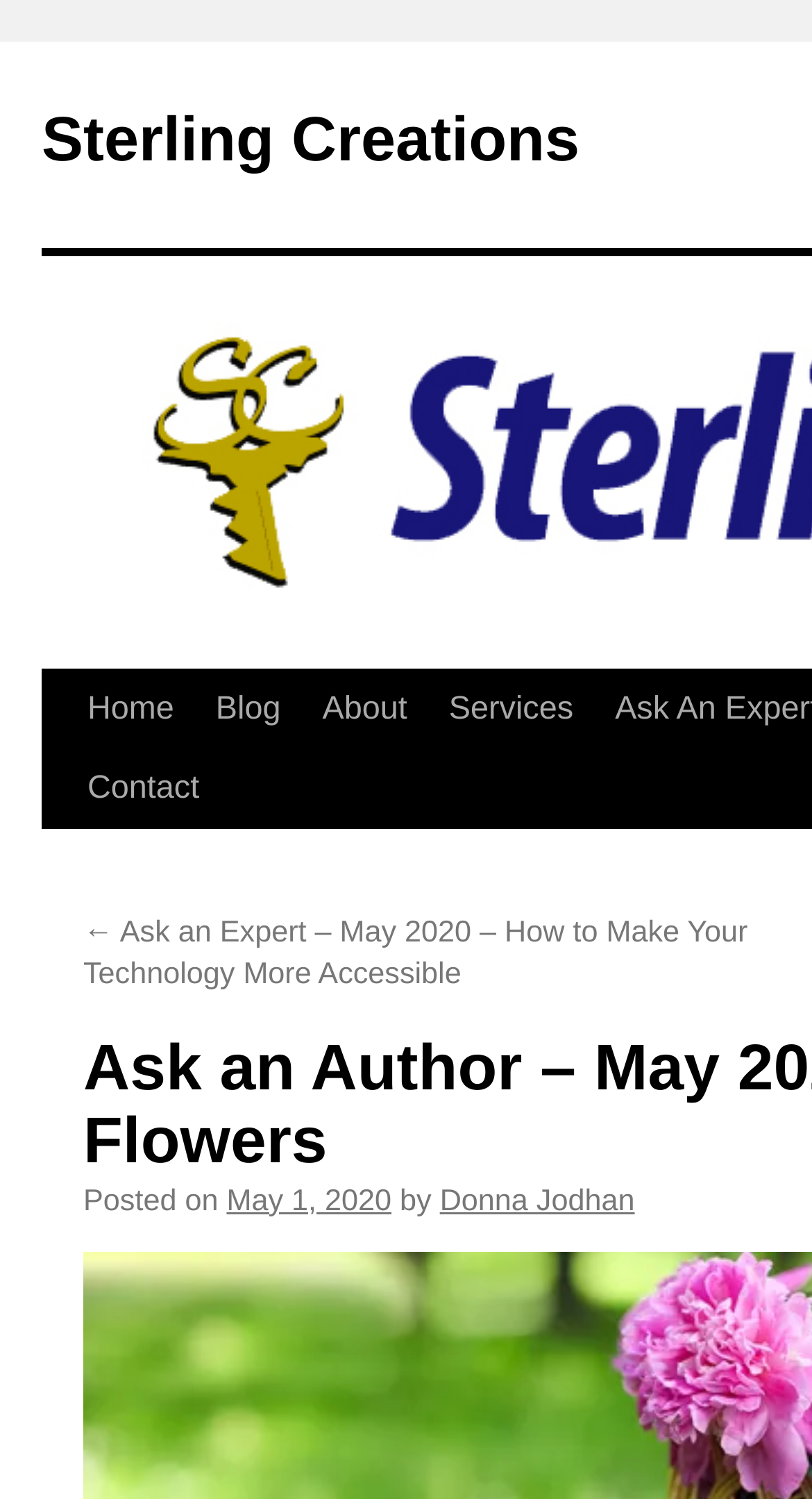Using the information in the image, could you please answer the following question in detail:
What is the date of the current article?

I found the answer by looking at the text 'Posted on' followed by a link 'May 1, 2020' which indicates the date of the current article.